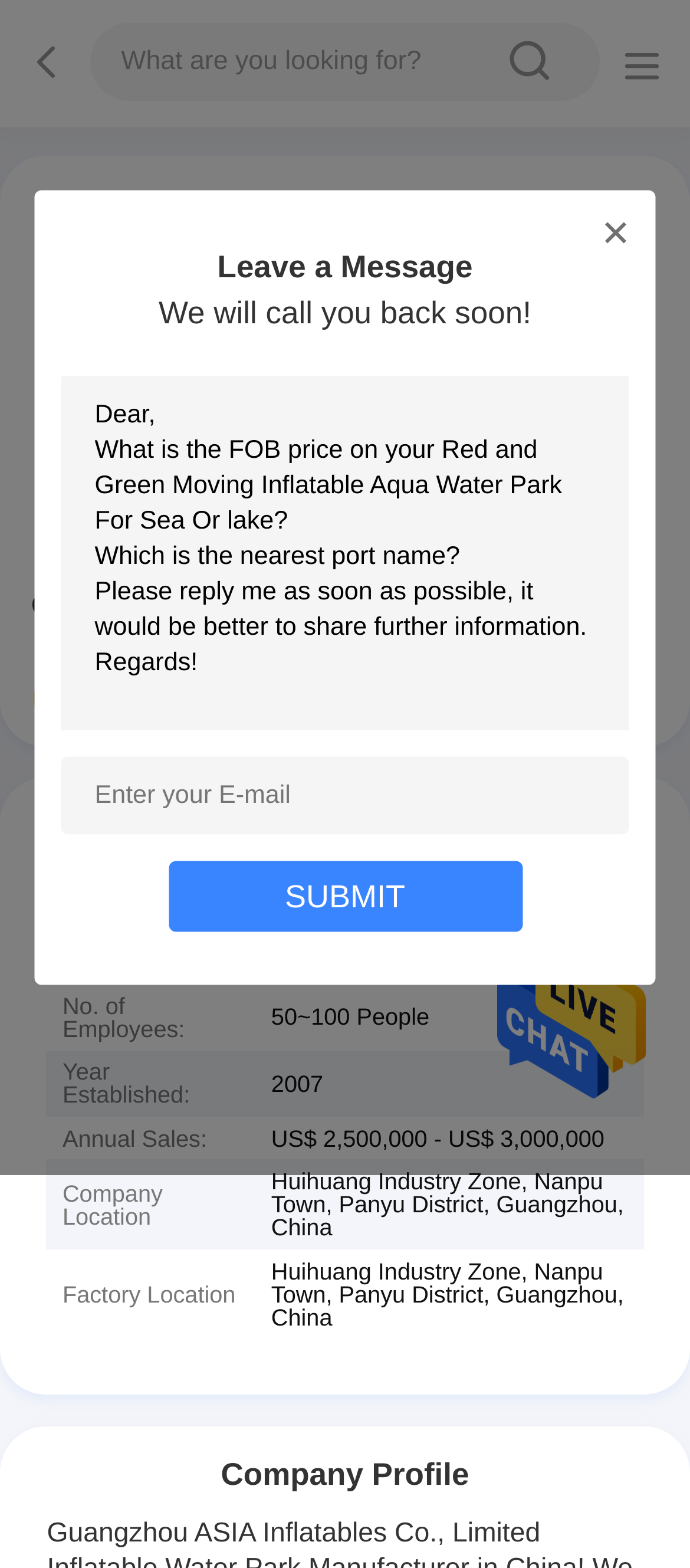Answer the question below in one word or phrase:
What is the business type of the company?

Manufacturer